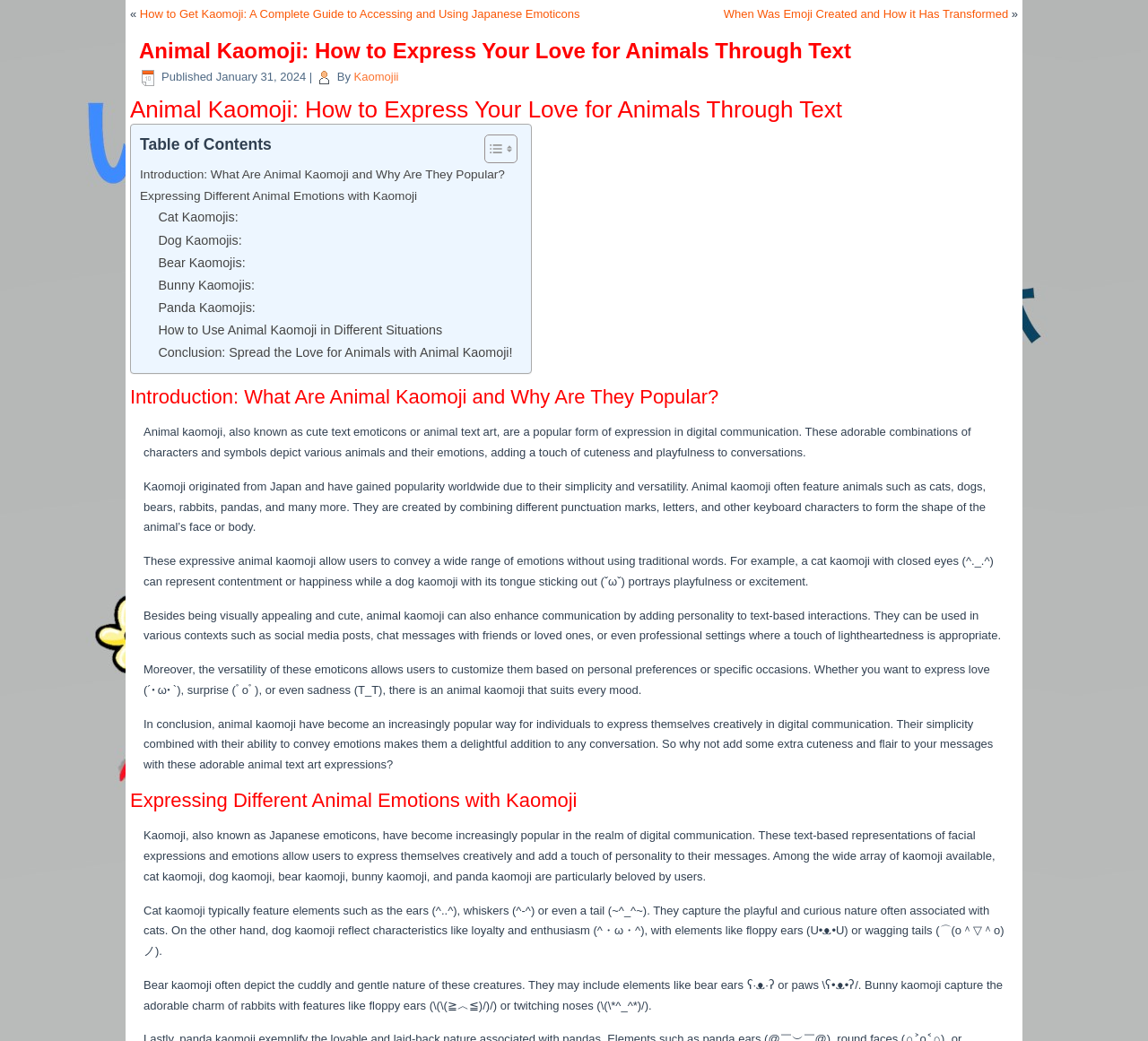Please provide a short answer using a single word or phrase for the question:
What is the publication date of the article?

January 31, 2024